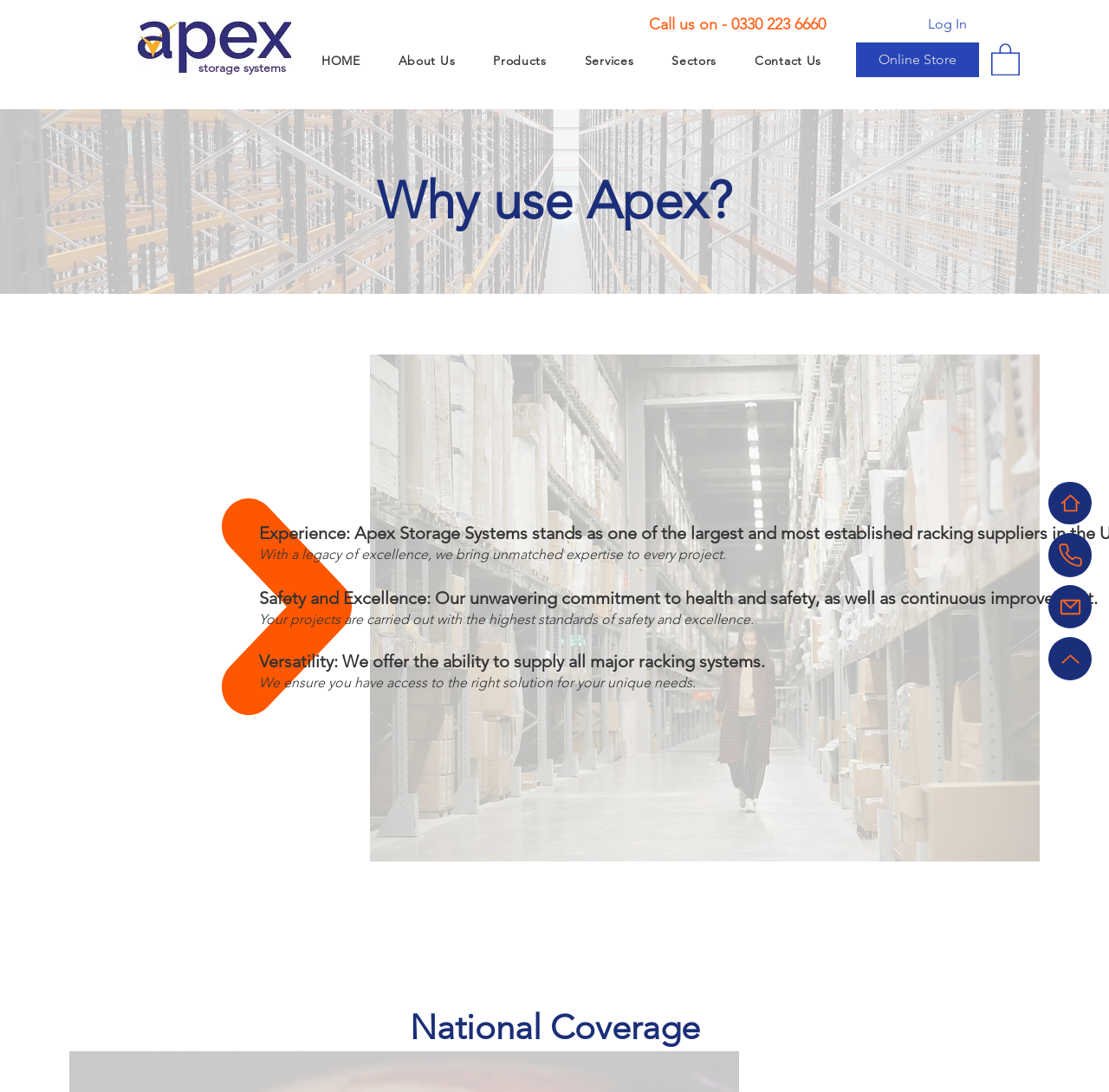Observe the image and answer the following question in detail: What is Apex's commitment to?

The StaticText 'Safety and Excellence: Our unwavering commitment to health and safety, as well as continuous improvement.' indicates that Apex is committed to health and safety, and continuous improvement.